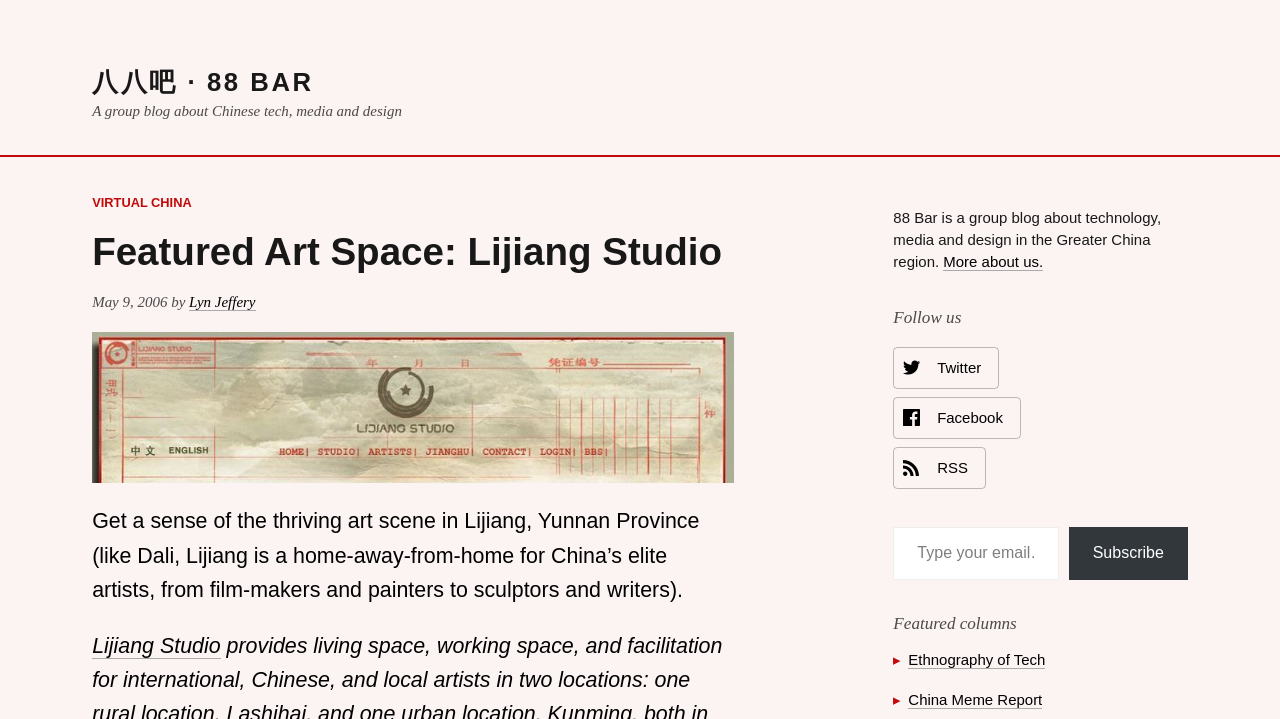Can you show the bounding box coordinates of the region to click on to complete the task described in the instruction: "Subscribe to the newsletter"?

[0.835, 0.733, 0.928, 0.807]